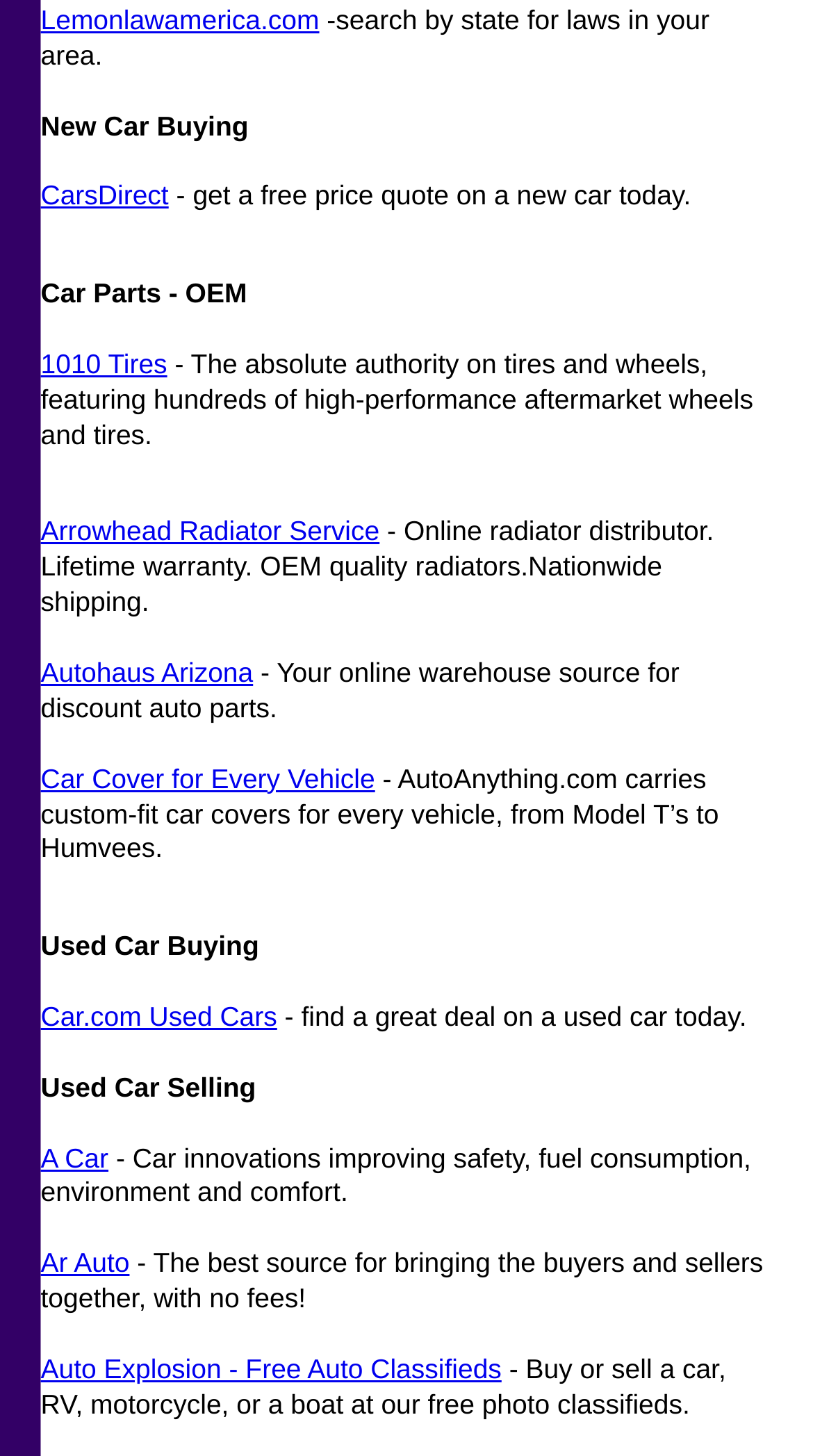Point out the bounding box coordinates of the section to click in order to follow this instruction: "find a great deal on a used car today".

[0.05, 0.687, 0.341, 0.709]